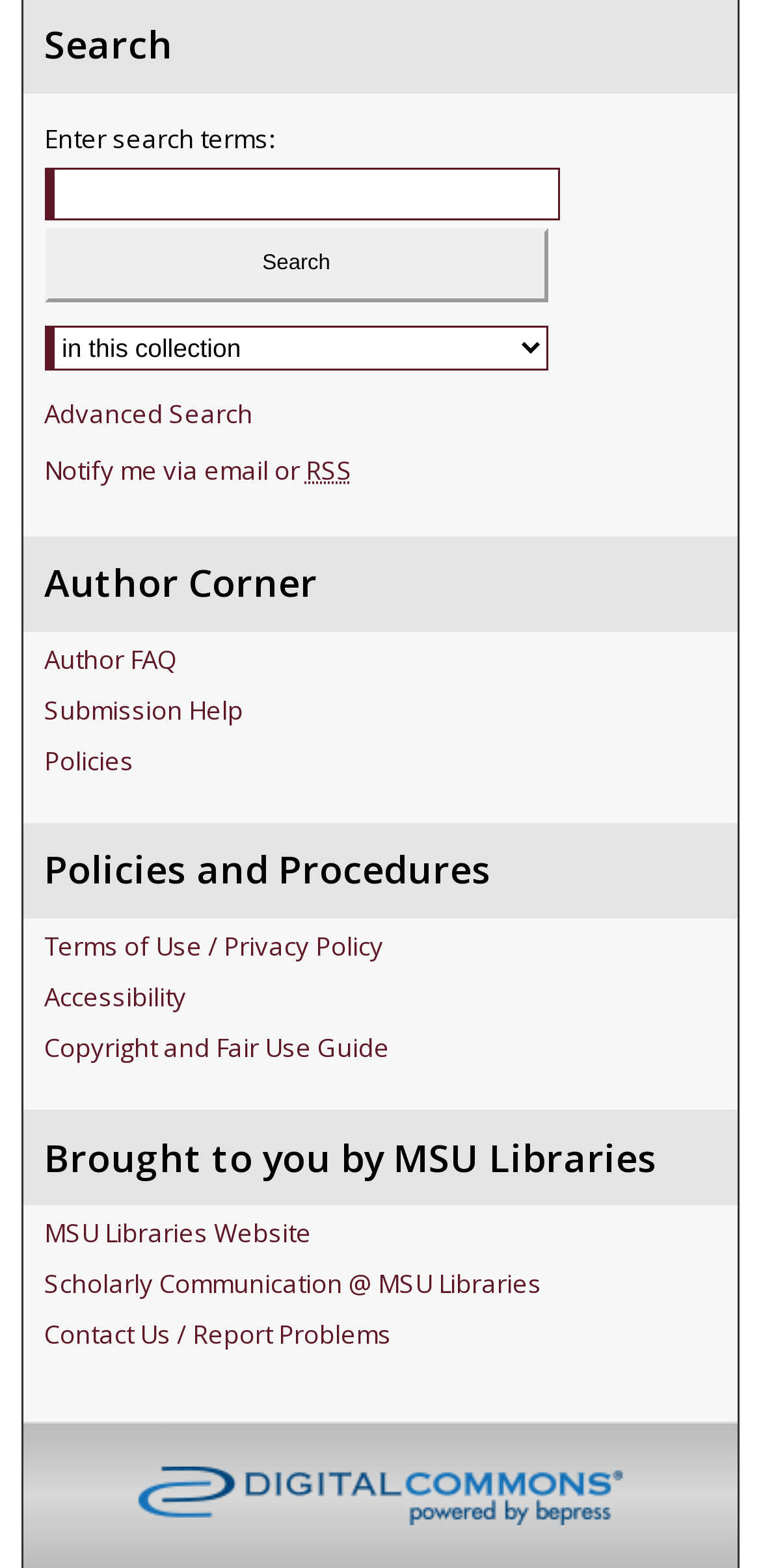Find and indicate the bounding box coordinates of the region you should select to follow the given instruction: "Go to Advanced Search".

[0.058, 0.22, 0.332, 0.242]